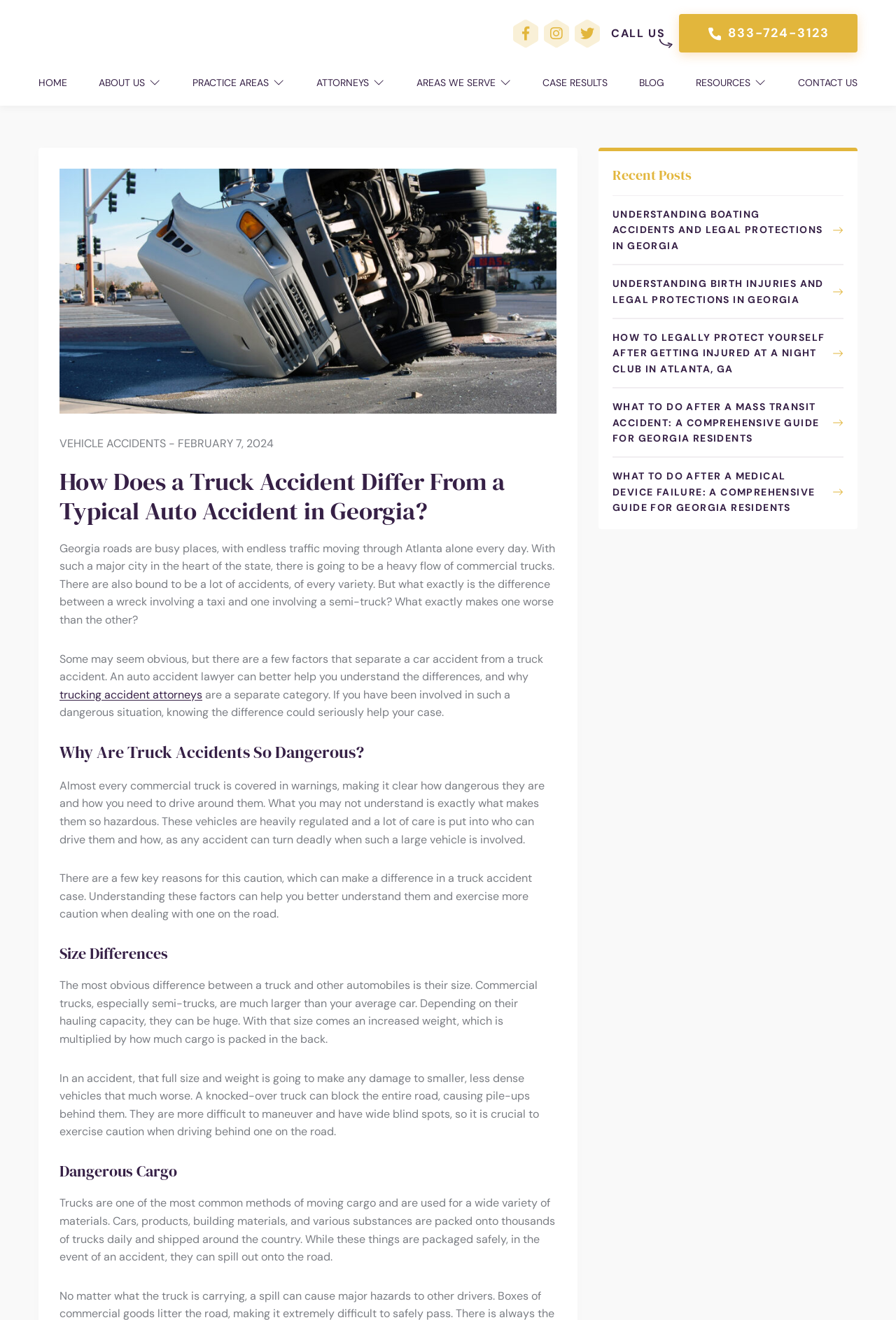Find the bounding box coordinates of the element's region that should be clicked in order to follow the given instruction: "Click the 'T. Madden & Associates, P.C. Logo' link". The coordinates should consist of four float numbers between 0 and 1, i.e., [left, top, right, bottom].

[0.043, 0.011, 0.348, 0.04]